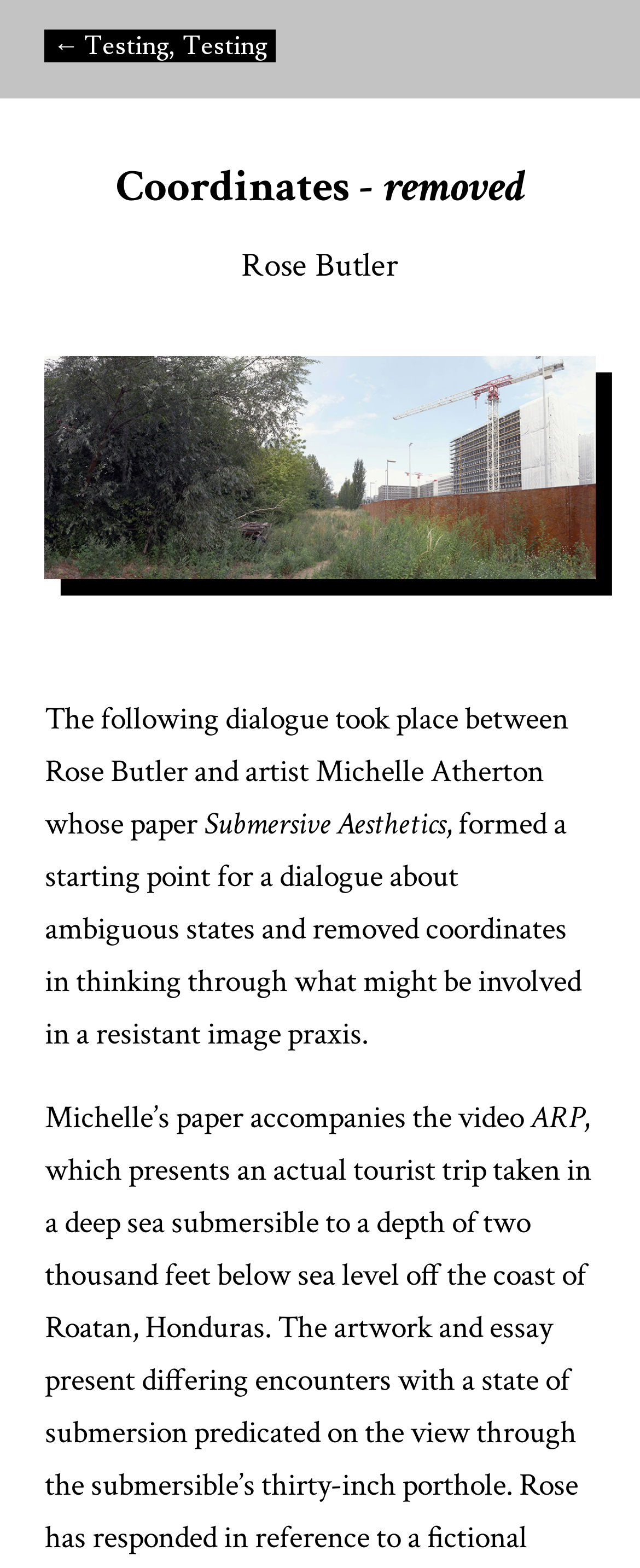What is the name of the person who had a dialogue with Michelle Atherton?
Look at the image and provide a short answer using one word or a phrase.

Rose Butler